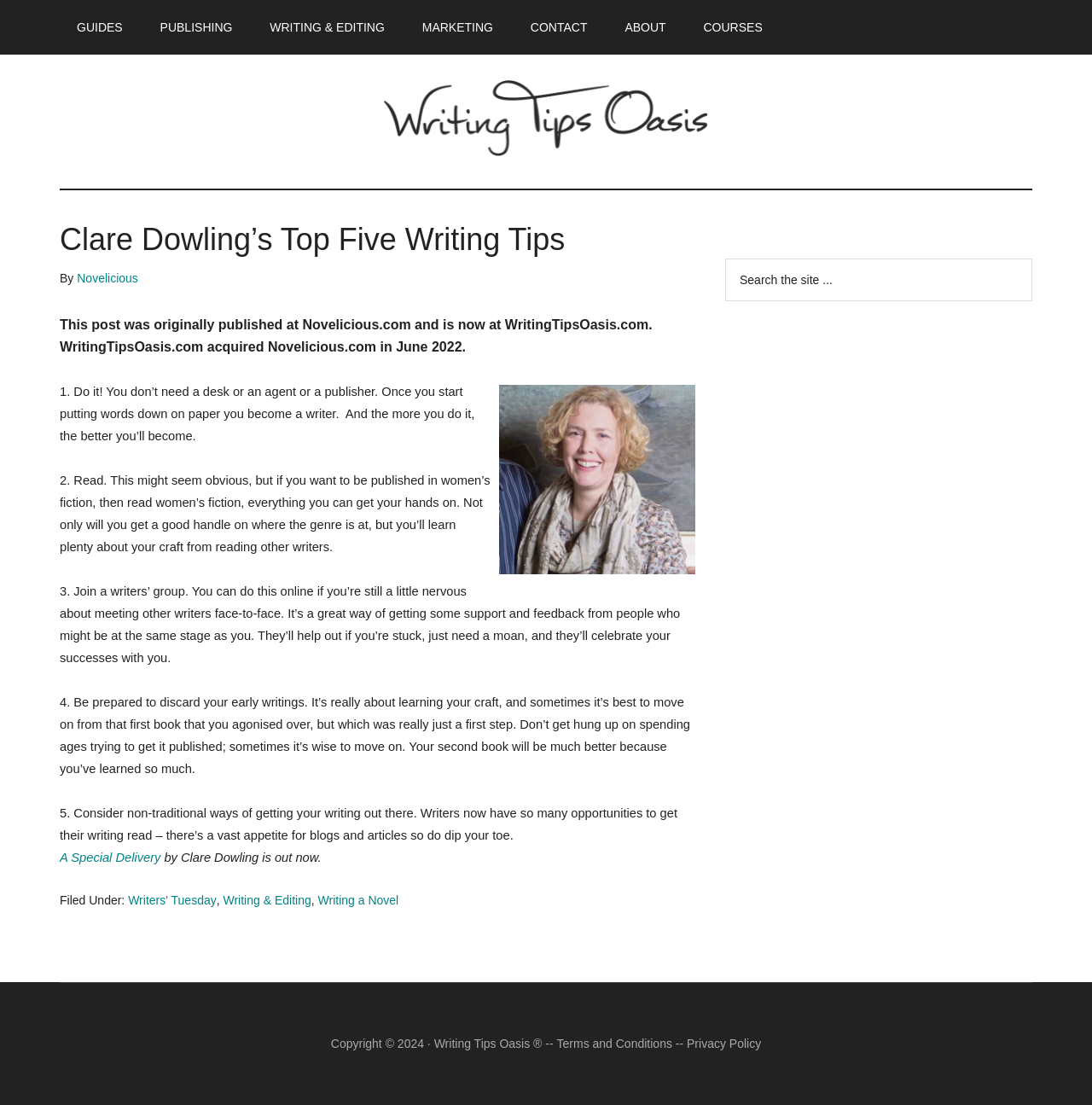Please identify the bounding box coordinates of the region to click in order to complete the task: "Discover products". The coordinates must be four float numbers between 0 and 1, specified as [left, top, right, bottom].

None